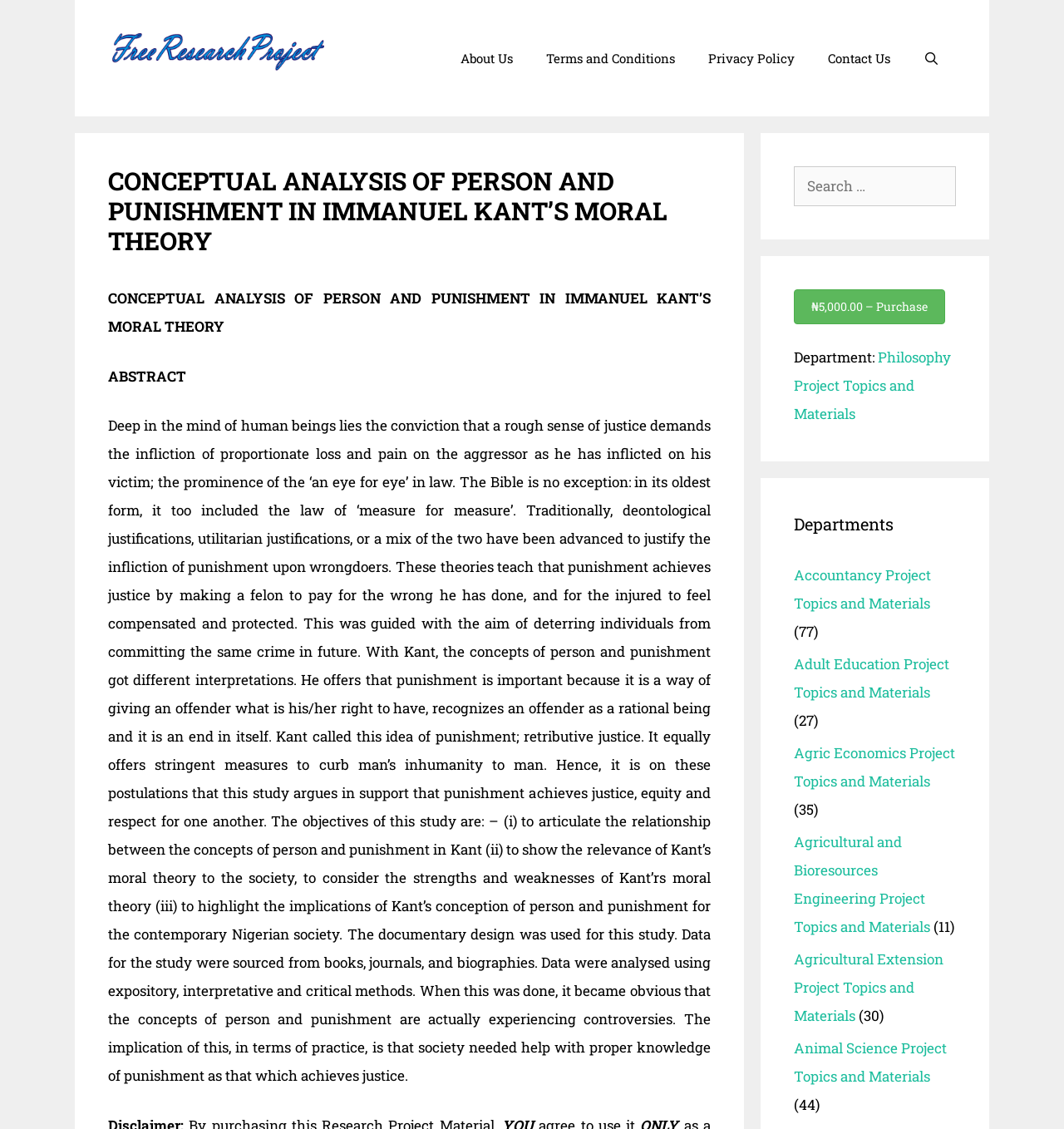Extract the bounding box coordinates for the UI element described by the text: "Sliver C2 Detected – 47[.]128[.]239[.]93:31337". The coordinates should be in the form of [left, top, right, bottom] with values between 0 and 1.

None